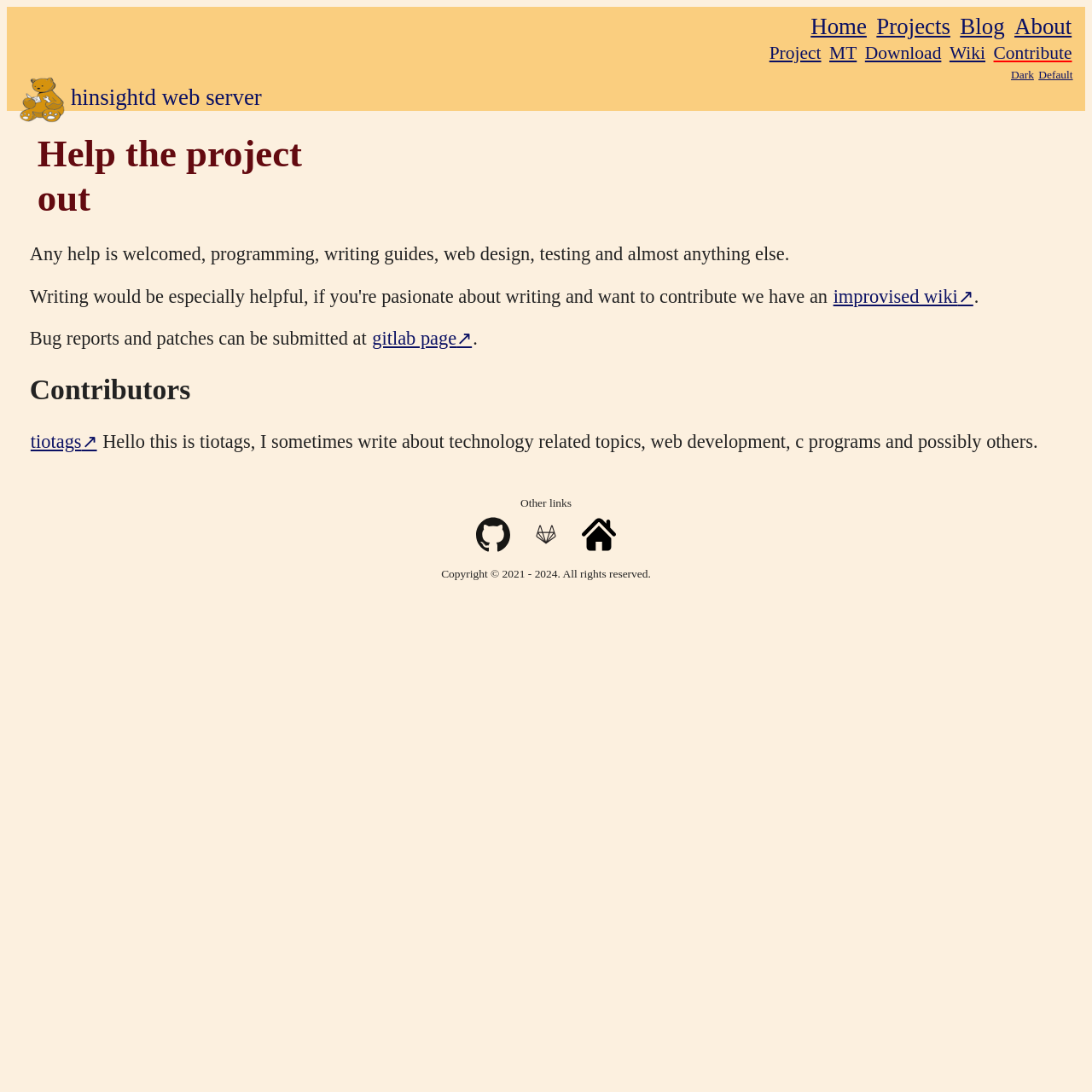Determine the bounding box coordinates of the clickable region to execute the instruction: "check the github link". The coordinates should be four float numbers between 0 and 1, denoted as [left, top, right, bottom].

[0.43, 0.483, 0.474, 0.518]